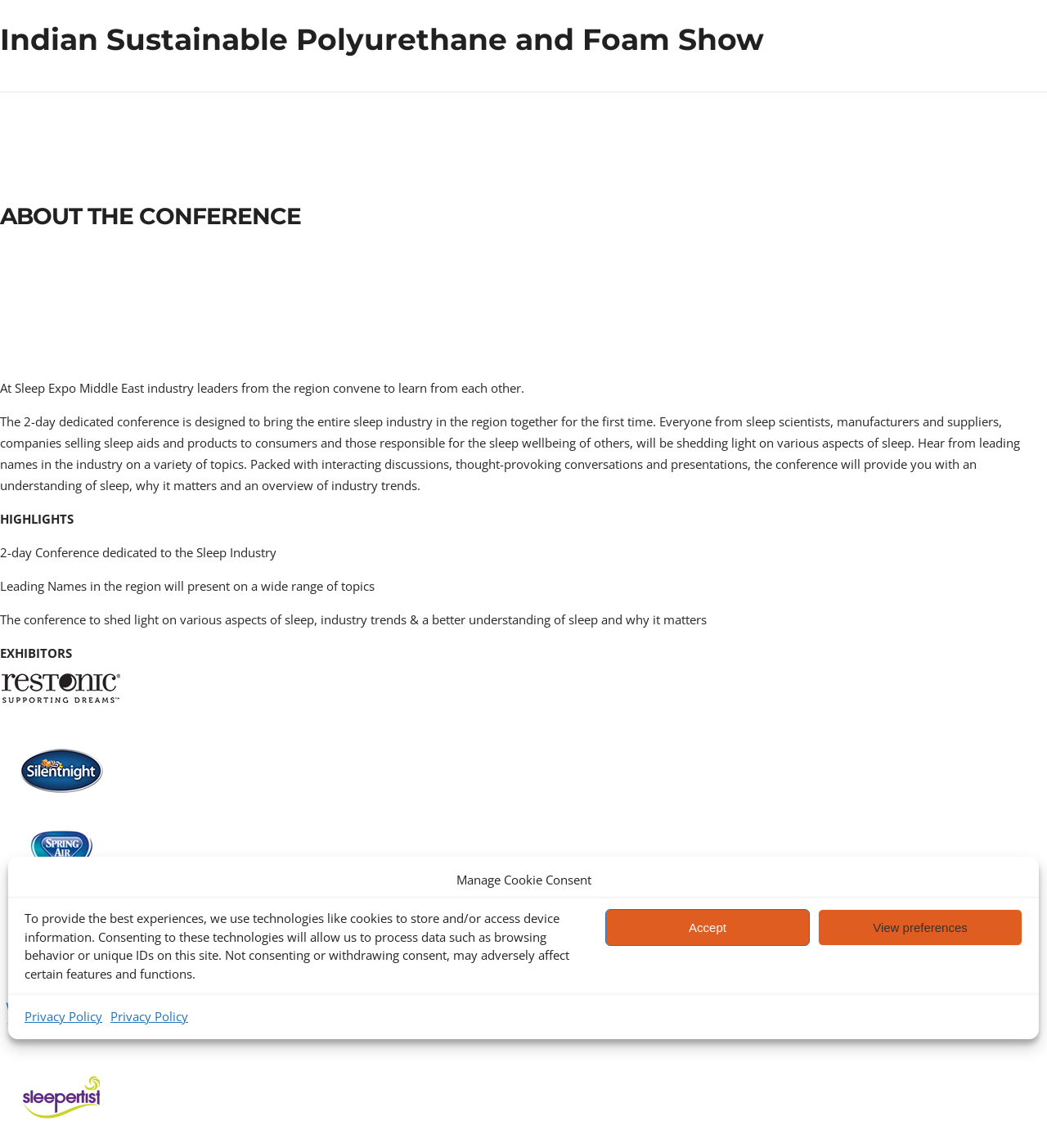What is the topic of the conference?
Offer a detailed and full explanation in response to the question.

Based on the webpage content, specifically the text 'At Sleep Expo Middle East industry leaders from the region convene to learn from each other.' and 'The 2-day dedicated conference is designed to bring the entire sleep industry in the region together for the first time.', it can be inferred that the topic of the conference is related to the sleep industry.